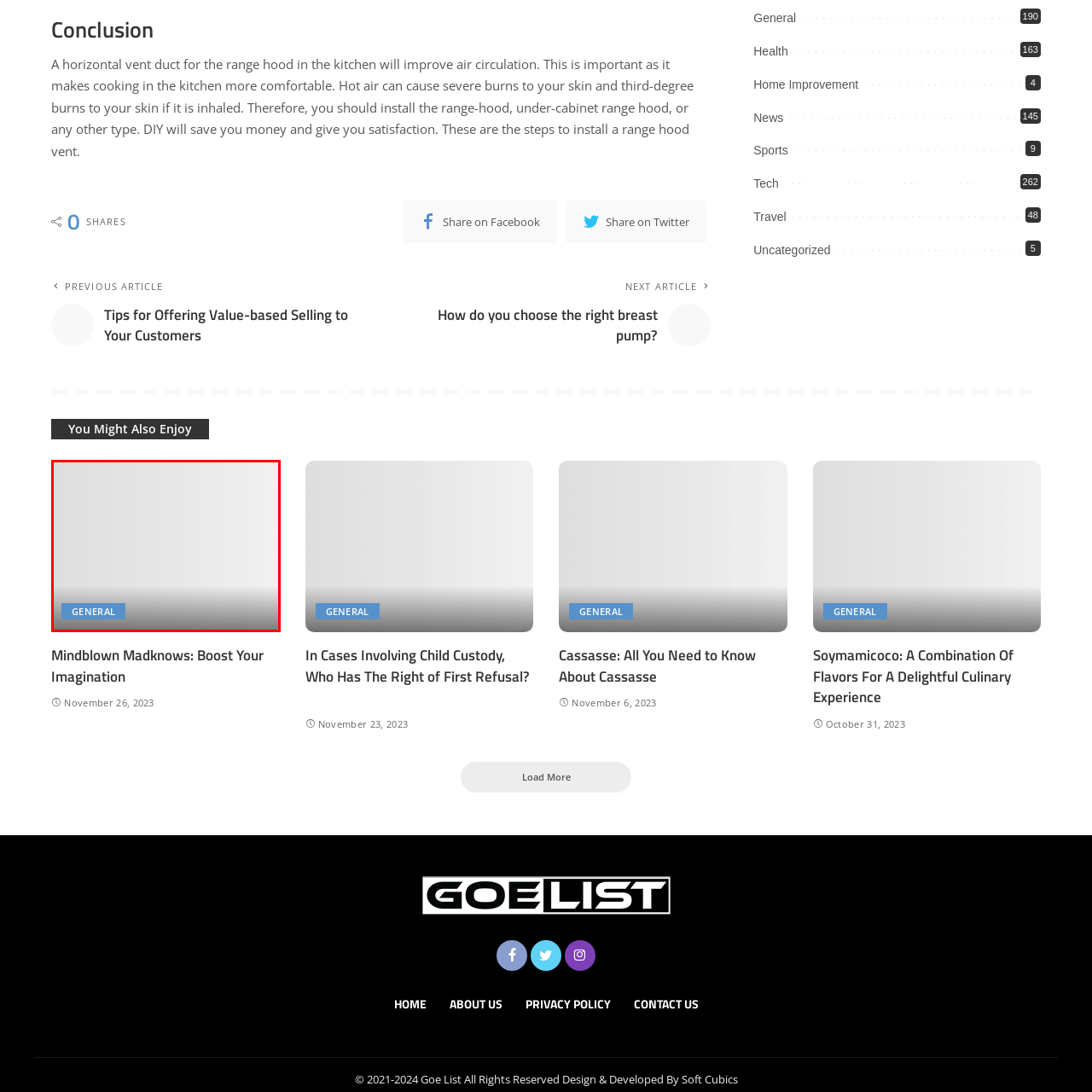What is the background style of the button?
Take a close look at the image highlighted by the red bounding box and answer the question thoroughly based on the details you see.

The caption describes the button's background as a 'gradient background that transitions from light to dark', indicating that the background style is a gradient that gradually changes from a lighter to a darker color.